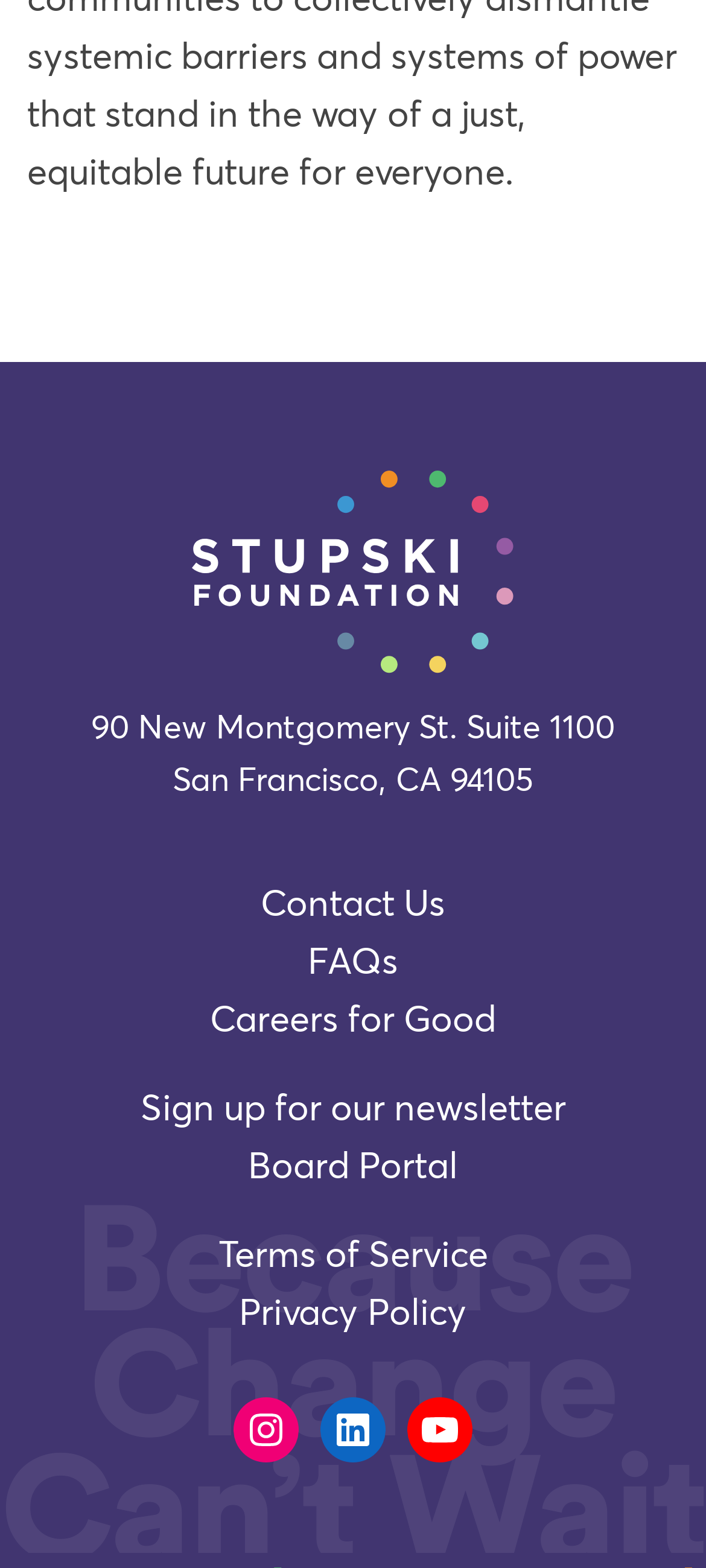Use a single word or phrase to answer this question: 
What is the address of Stupski Foundation?

90 New Montgomery St. Suite 1100